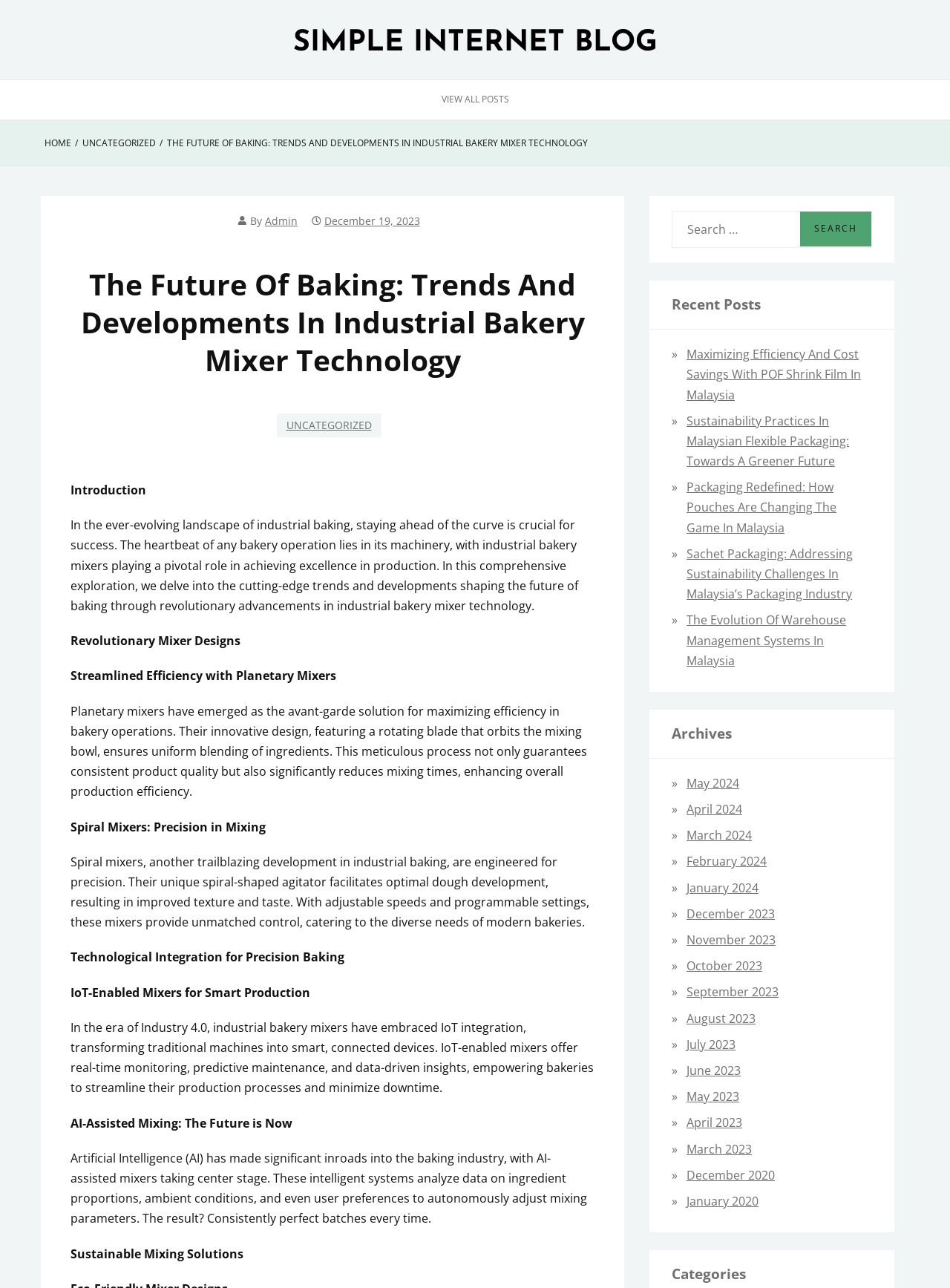Determine the bounding box coordinates of the clickable element to achieve the following action: 'Read the 'The Future Of Baking: Trends And Developments In Industrial Bakery Mixer Technology' article'. Provide the coordinates as four float values between 0 and 1, formatted as [left, top, right, bottom].

[0.043, 0.206, 0.657, 0.294]